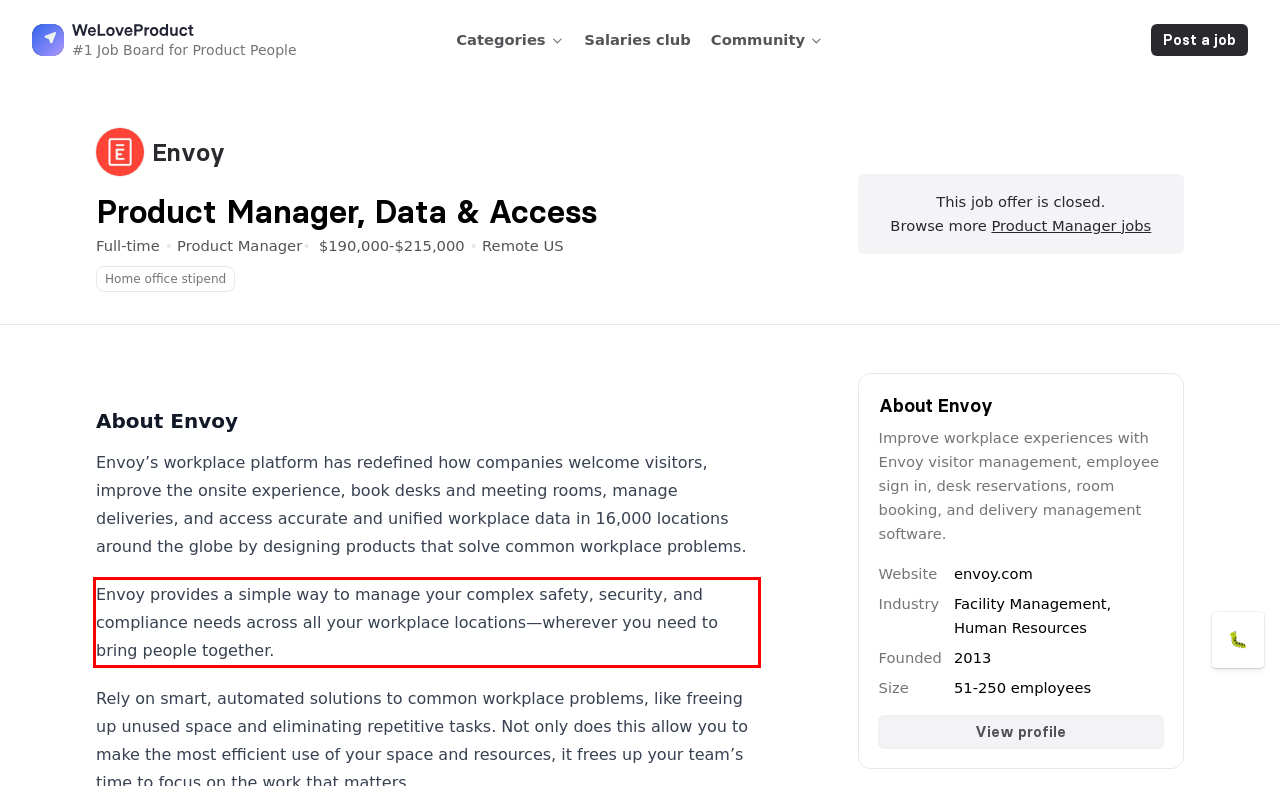Please perform OCR on the text content within the red bounding box that is highlighted in the provided webpage screenshot.

Envoy provides a simple way to manage your complex safety, security, and compliance needs across all your workplace locations—wherever you need to bring people together.